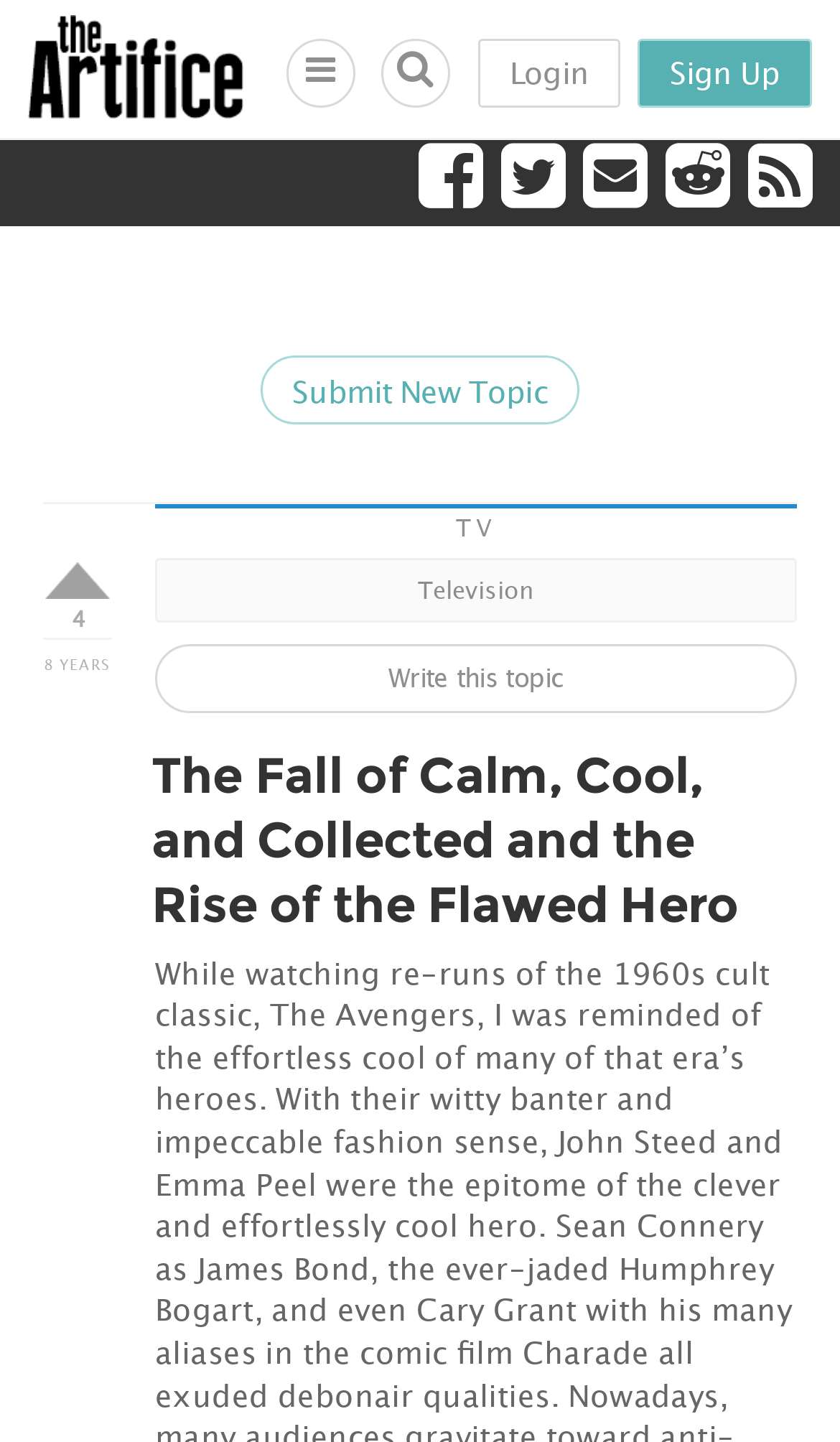Please provide a brief answer to the following inquiry using a single word or phrase:
How many social media links are there?

5